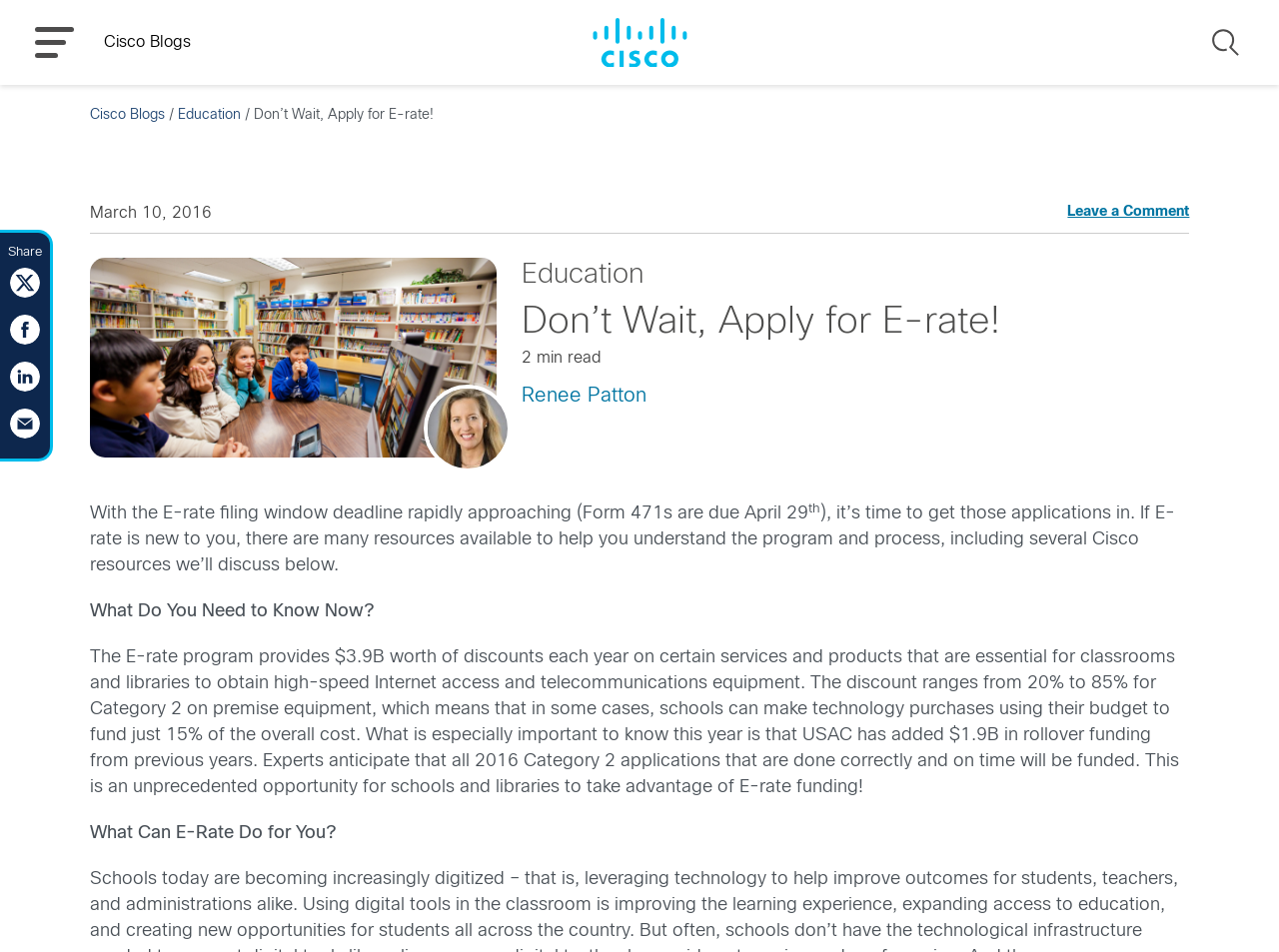Using the webpage screenshot, find the UI element described by Education. Provide the bounding box coordinates in the format (top-left x, top-left y, bottom-right x, bottom-right y), ensuring all values are floating point numbers between 0 and 1.

[0.408, 0.139, 0.91, 0.176]